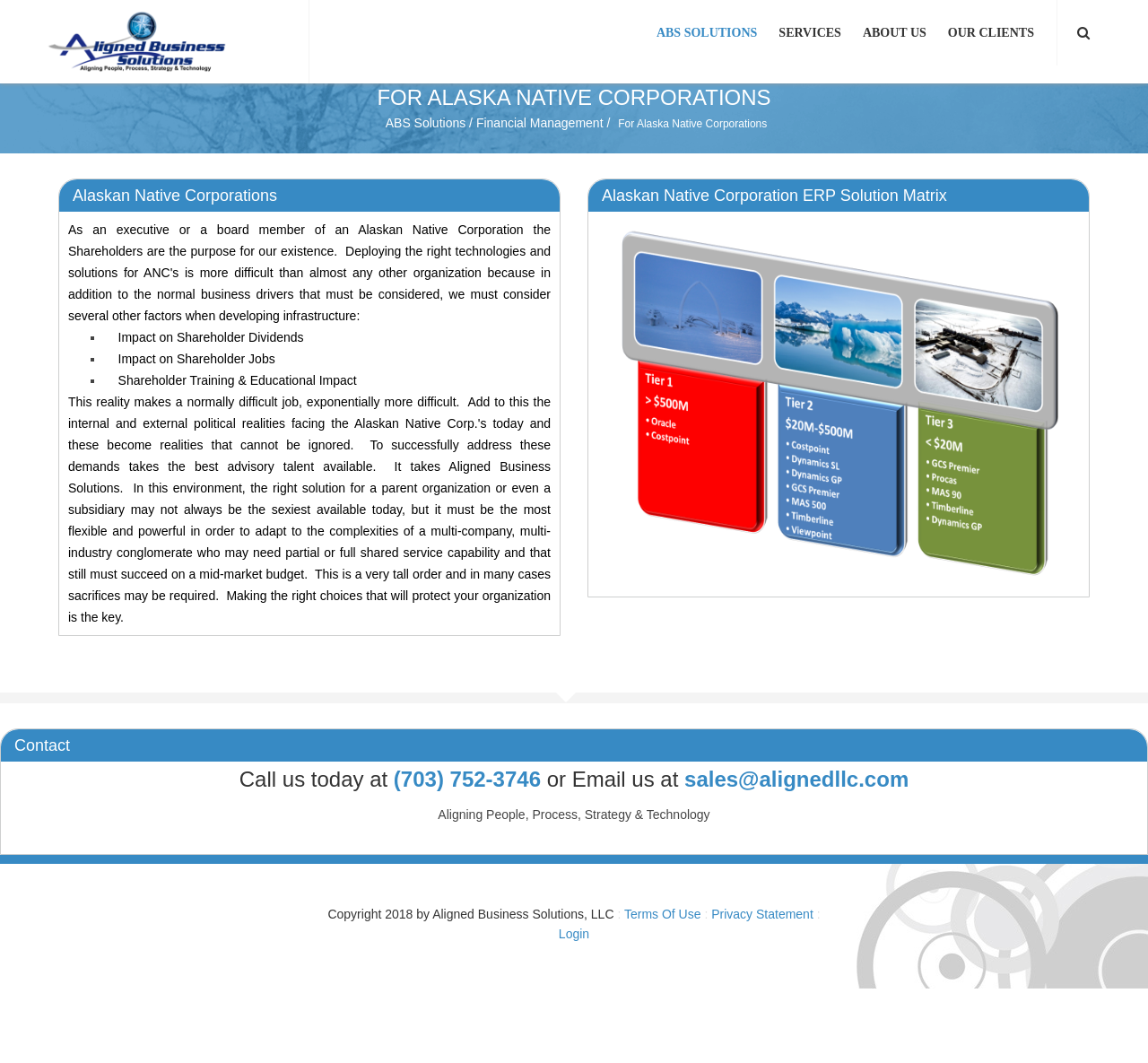Please pinpoint the bounding box coordinates for the region I should click to adhere to this instruction: "Login to the system".

[0.487, 0.872, 0.513, 0.885]